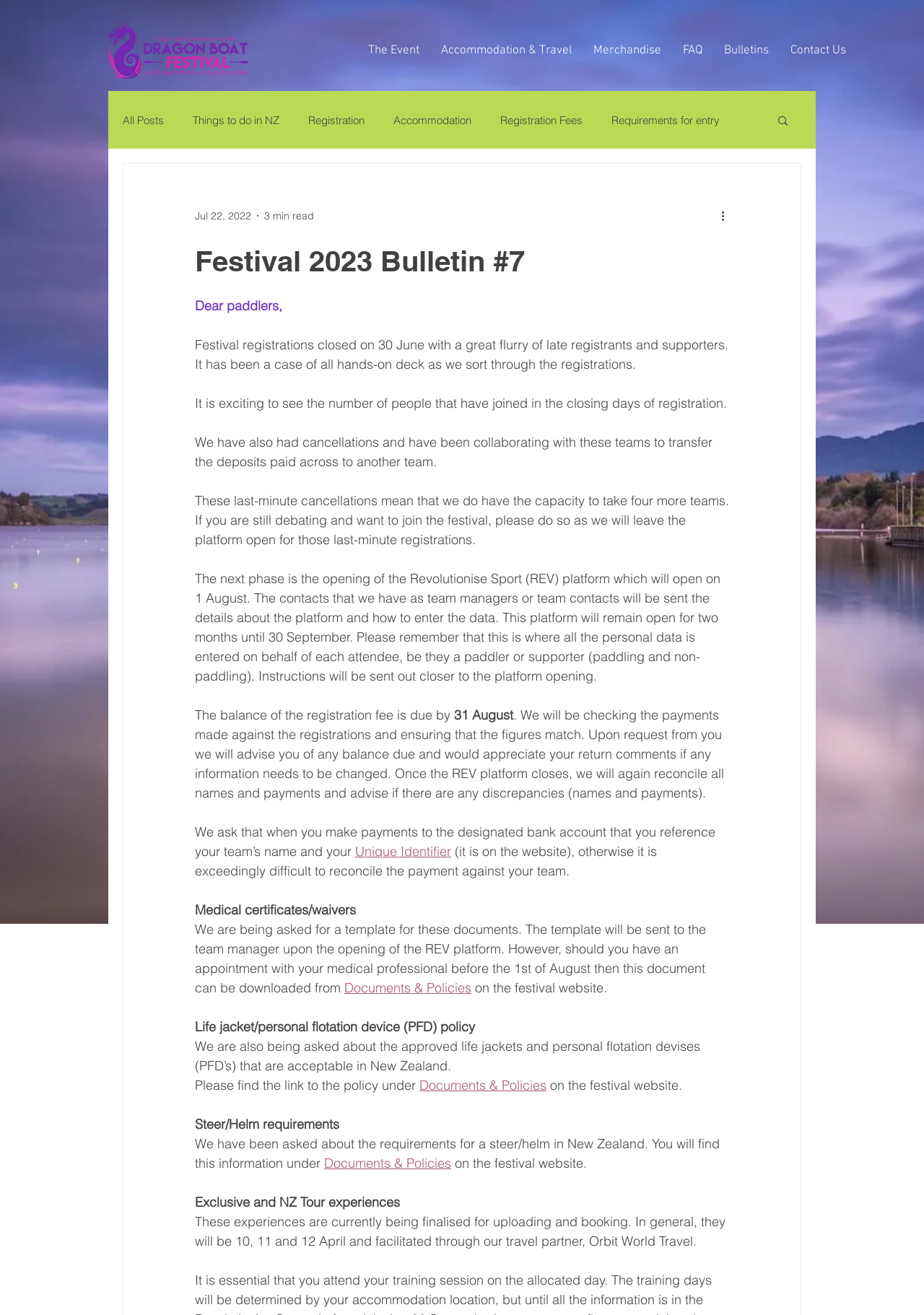Identify the bounding box for the UI element described as: "Requirements for entry". Ensure the coordinates are four float numbers between 0 and 1, formatted as [left, top, right, bottom].

[0.662, 0.086, 0.779, 0.096]